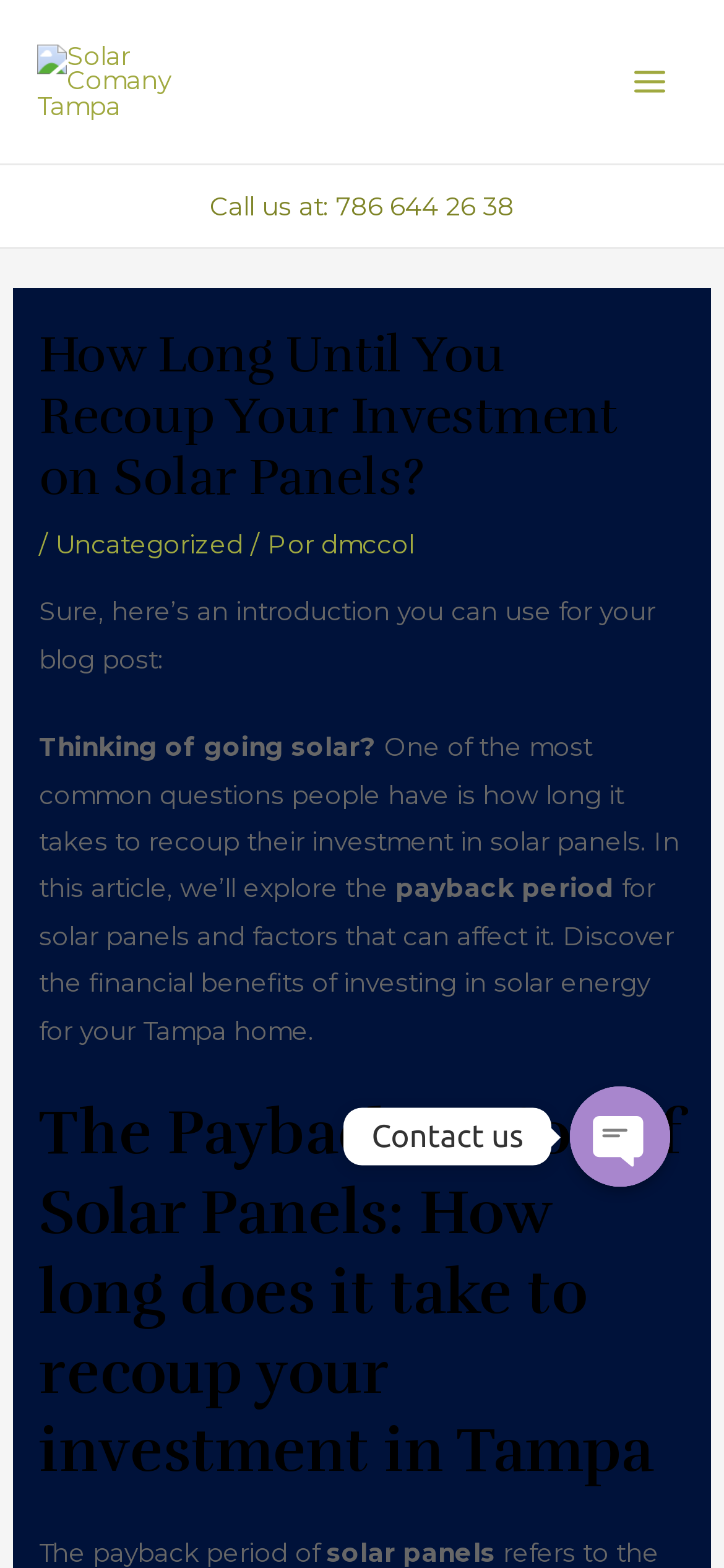Describe all significant elements and features of the webpage.

This webpage is about solar panels and their investment returns. At the top left, there is a link to "Solar Comany Tampa" accompanied by an image. On the top right, there is a "MAIN MENU" button. Below the button, there is a phone number "786 644 26 38" displayed prominently.

The main content of the webpage is divided into sections. The first section has a heading "How Long Until You Recoup Your Investment on Solar Panels?" followed by a brief introduction to the topic. The introduction explains that the article will explore the payback period of solar panels and factors that affect it.

Below the introduction, there is a section with a heading "The Payback Period of Solar Panels: How long does it take to recoup your investment in Tampa". This section appears to be the main article content.

On the right side of the webpage, there are three links to contact the company via "Phone", "Whatsapp", or "SMS", each accompanied by an image. Below these links, there is a "Contact us" text and an "OPEN CHATY" button.

Overall, the webpage has a simple layout with a clear structure, making it easy to navigate and read.